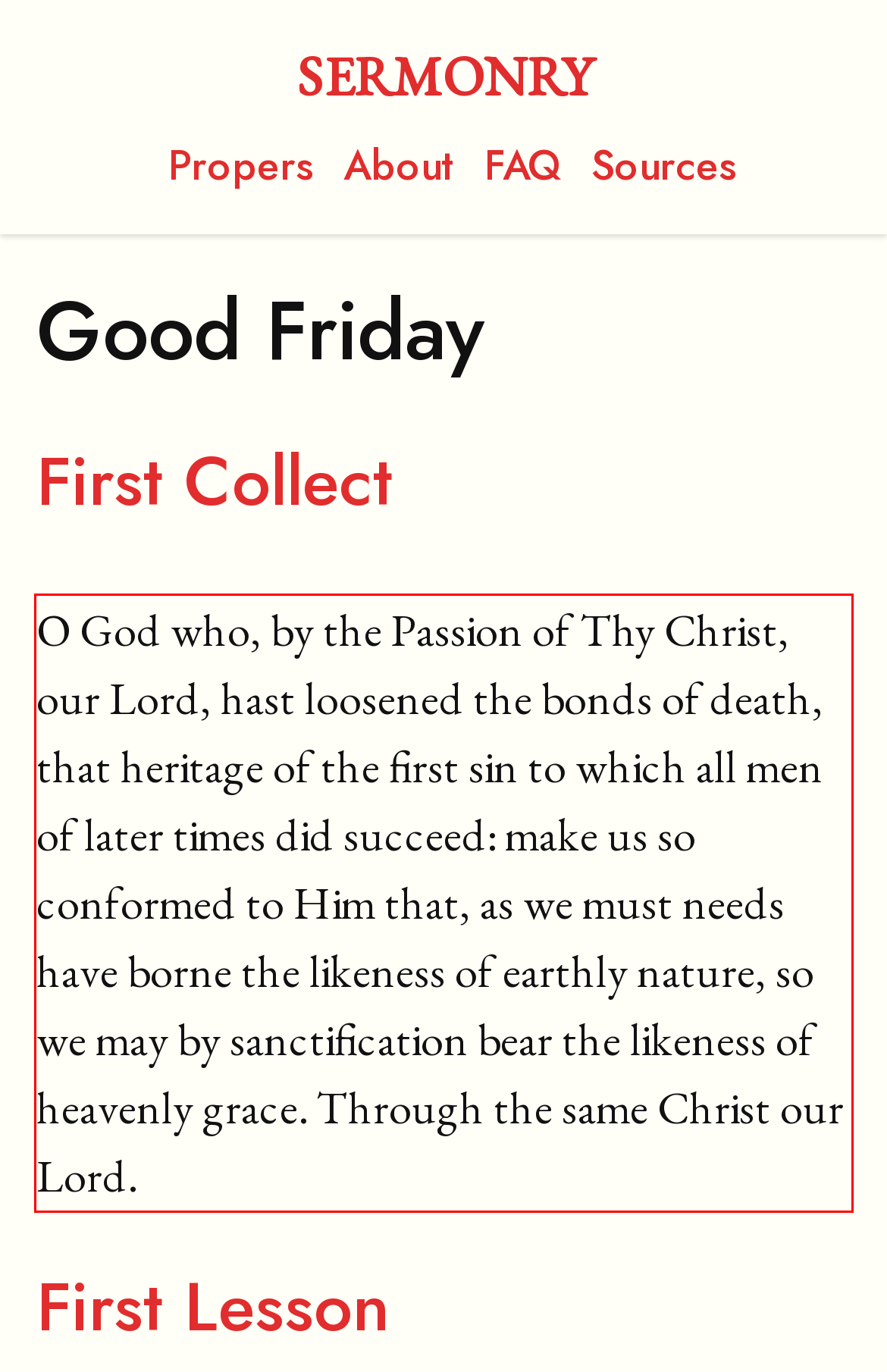Observe the screenshot of the webpage, locate the red bounding box, and extract the text content within it.

O God who, by the Passion of Thy Christ, our Lord, hast loosened the bonds of death, that heritage of the first sin to which all men of later times did succeed: make us so conformed to Him that, as we must needs have borne the likeness of earthly nature, so we may by sanctification bear the likeness of heavenly grace. Through the same Christ our Lord.